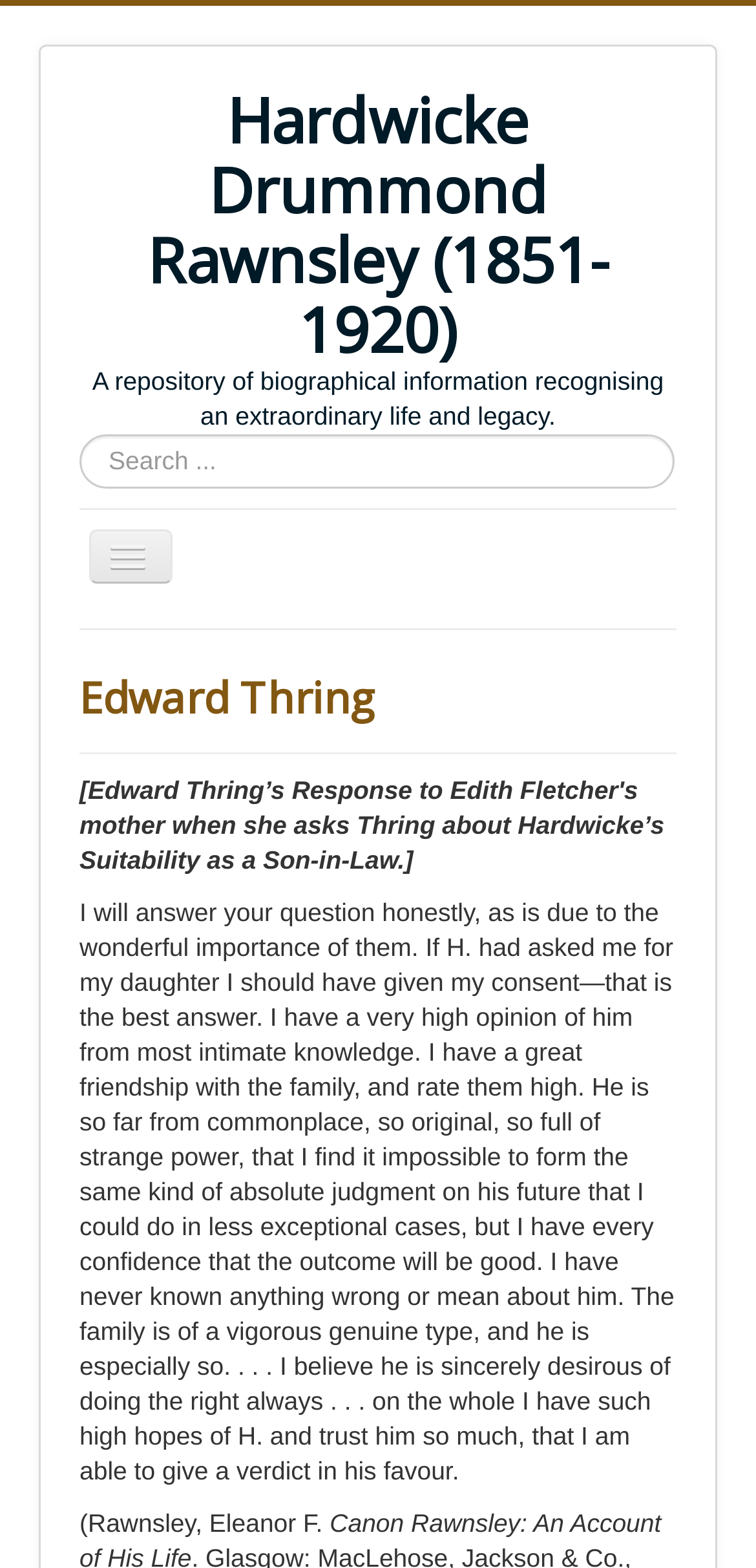Carefully examine the image and provide an in-depth answer to the question: What is the topic of the quote about Hardwicke Drummond Rawnsley?

The quote on the webpage talks about Hardwicke Drummond Rawnsley's character, mentioning his originality, power, and desire to do the right thing, which suggests that the topic of the quote is his character.